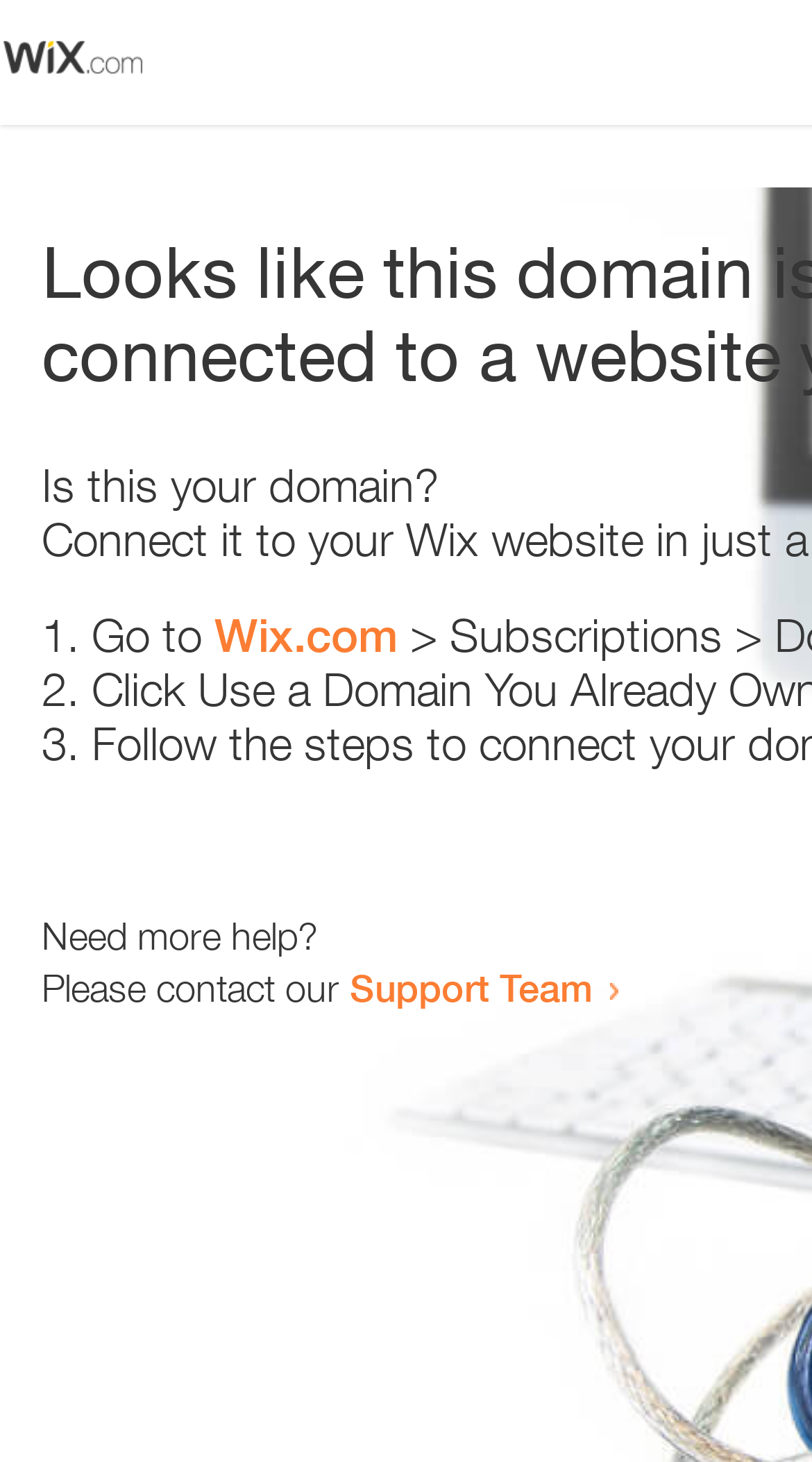Bounding box coordinates are specified in the format (top-left x, top-left y, bottom-right x, bottom-right y). All values are floating point numbers bounded between 0 and 1. Please provide the bounding box coordinate of the region this sentence describes: Wix.com

[0.264, 0.416, 0.49, 0.453]